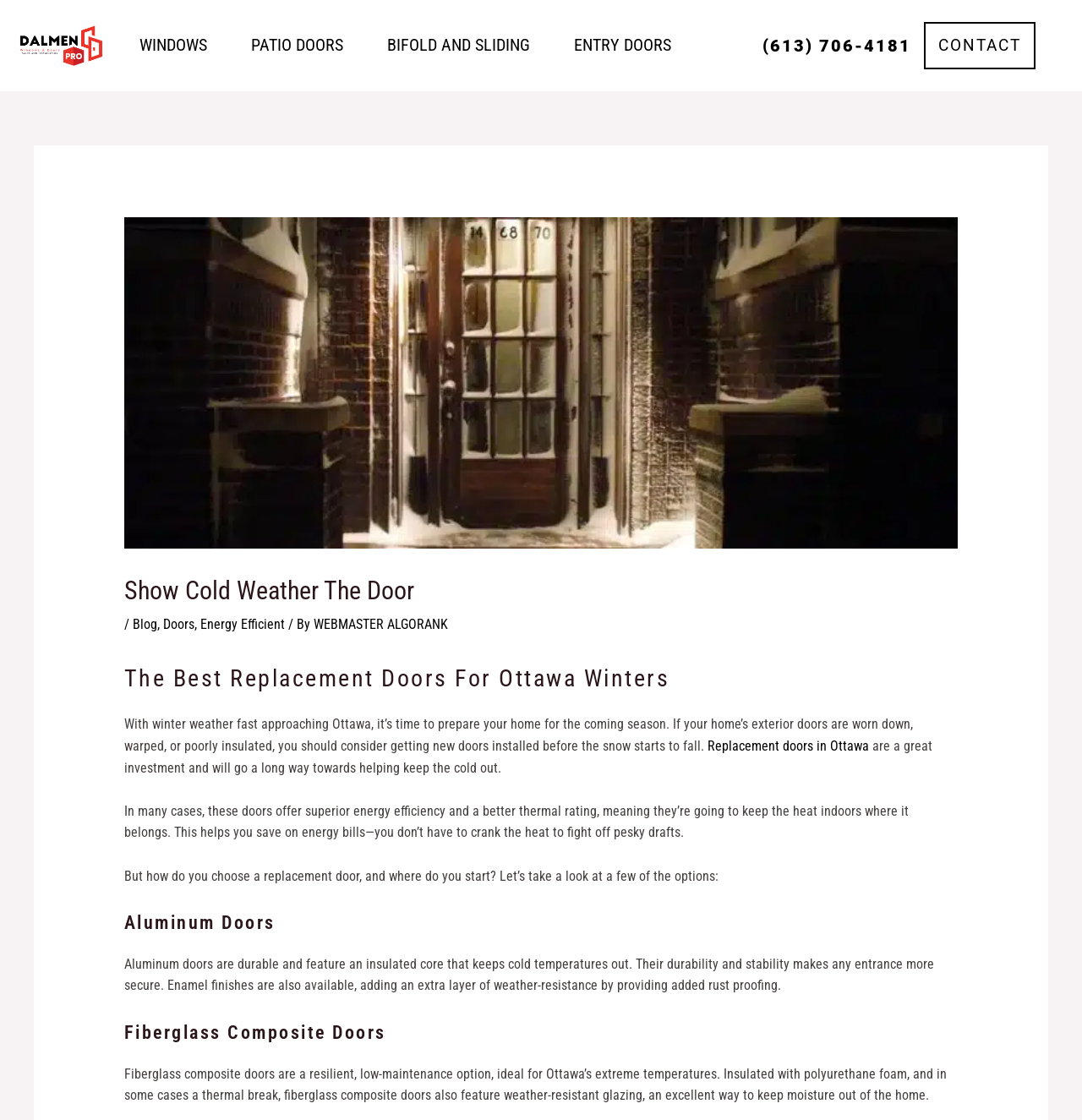Highlight the bounding box coordinates of the element you need to click to perform the following instruction: "Learn about Replacement doors in Ottawa."

[0.654, 0.659, 0.803, 0.673]